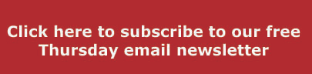Detail everything you observe in the image.

The image features a prominent call to action inviting visitors to subscribe to a free Thursday email newsletter. Set against a vibrant red background, the text "Click here to subscribe to our free Thursday email newsletter" stands out in bold, white font. This visually engaging button encourages users to stay updated with the latest news and information, likely related to classical music events, reviews, and articles featured on the Cleveland Classical website. It serves as a clear pathway for users to connect more closely with the content they appreciate, enhancing their overall experience on the site.